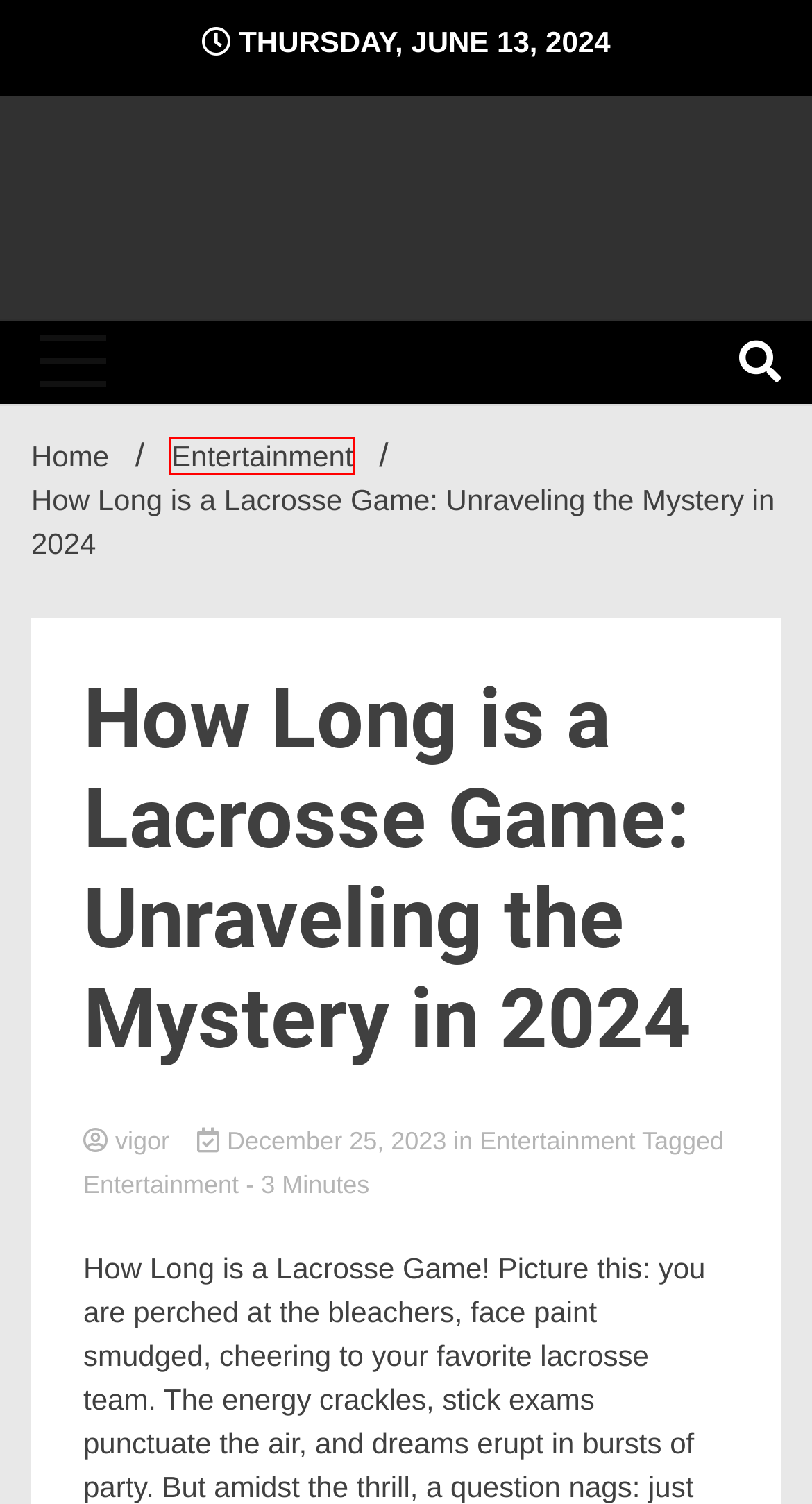You are given a screenshot of a webpage with a red rectangle bounding box around a UI element. Select the webpage description that best matches the new webpage after clicking the element in the bounding box. Here are the candidates:
A. December 25, 2023 - Vigorousism: The Best Magzine On Health And Lifestyle
B. Review Archives - Vigorousism: The Best Magzine On Health And Lifestyle
C. Vigorousism
D. Entertainment Archives - Vigorousism: The Best Magzine On Health And Lifestyle
E. DMCA - Vigorousism: The Best Magzine On Health And Lifestyle
F. April 20, 2024 - Vigorousism: The Best Magzine On Health And Lifestyle
G. Vigor, Author At Vigorousism: The Best Magzine On Health And Lifestyle
H. Childrens Archives - Vigorousism: The Best Magzine On Health And Lifestyle

D